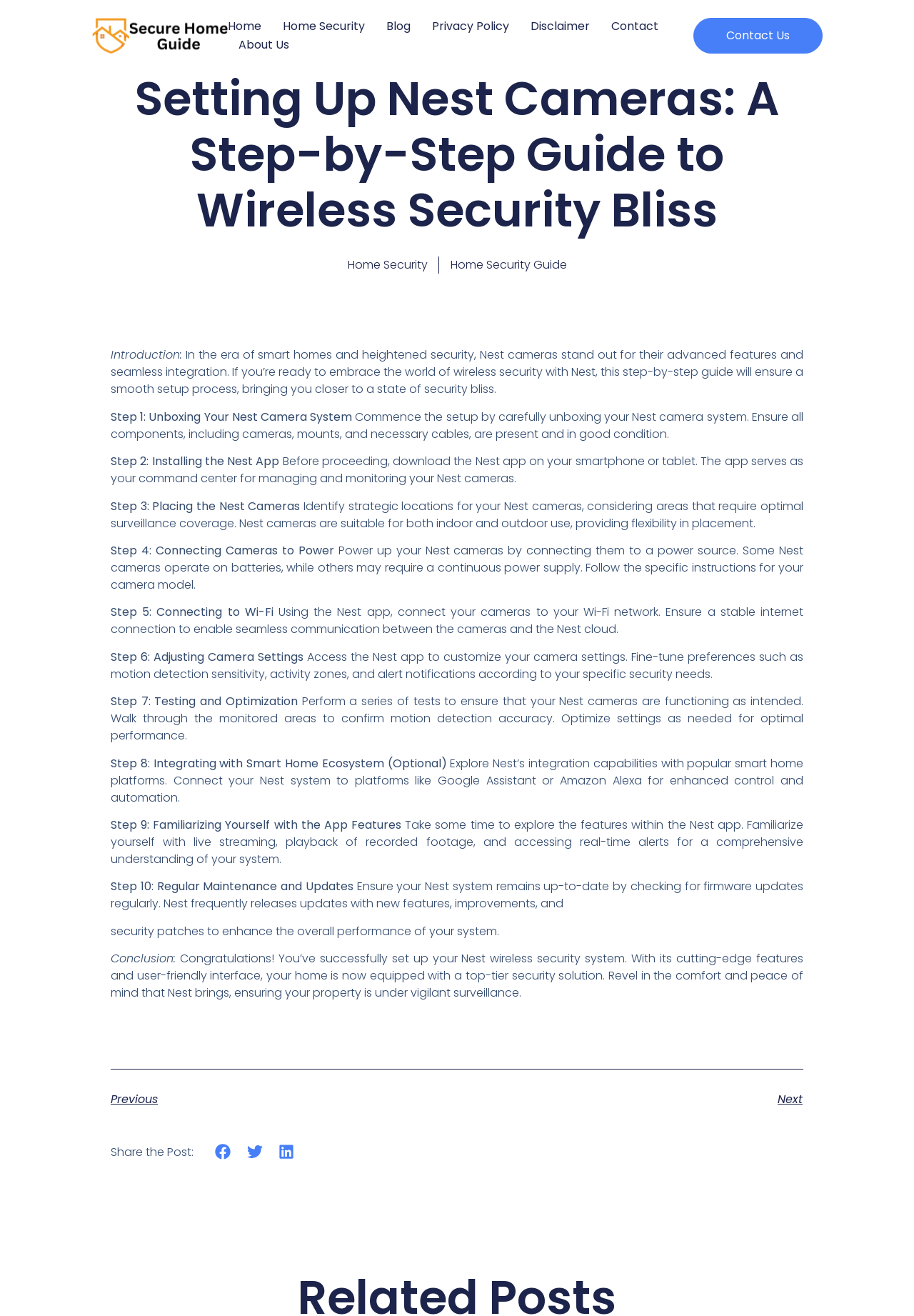What is the first step in setting up a Nest camera system? From the image, respond with a single word or brief phrase.

Unboxing